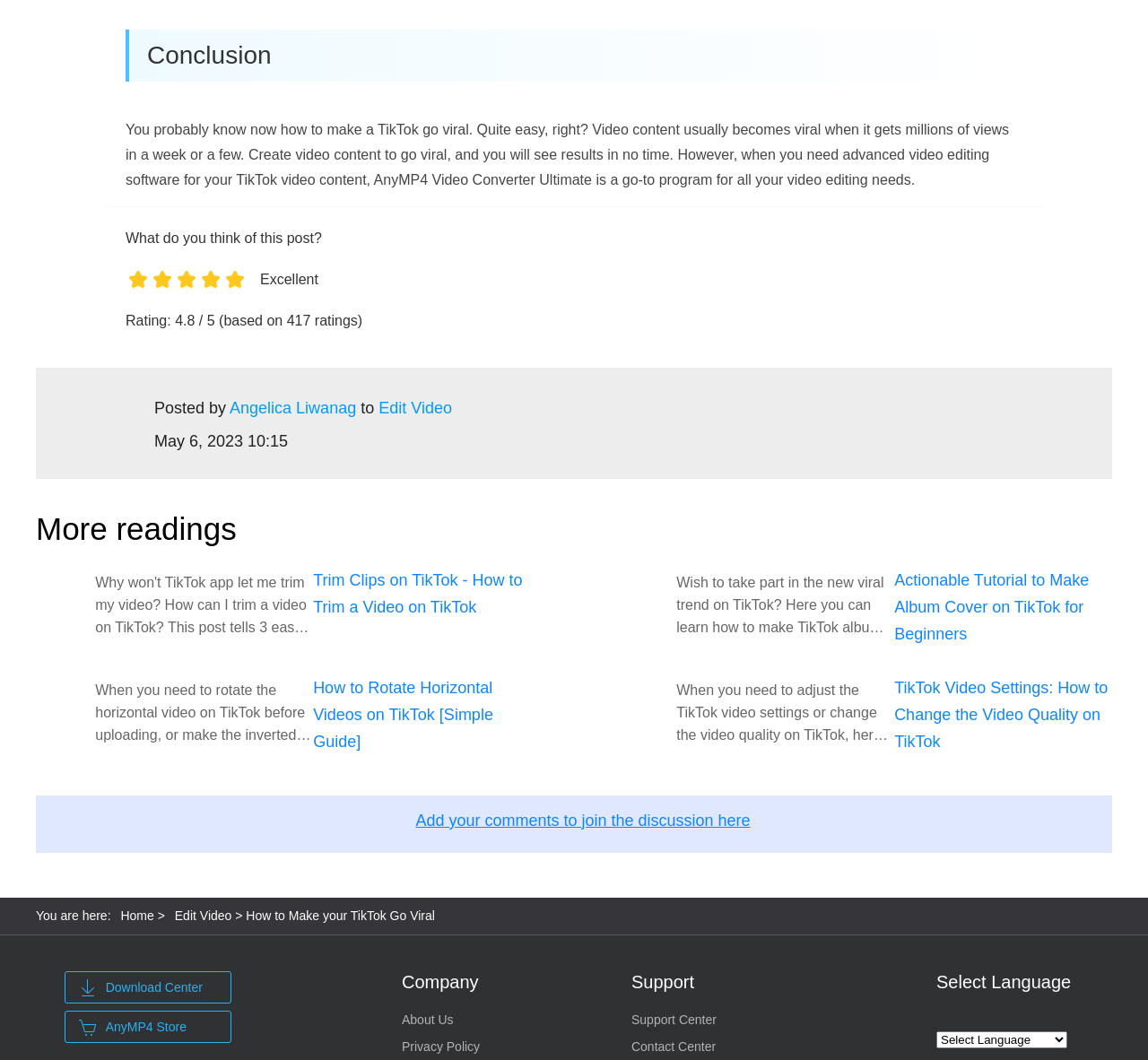Find the bounding box coordinates of the area to click in order to follow the instruction: "Click the 'Contact' link".

None